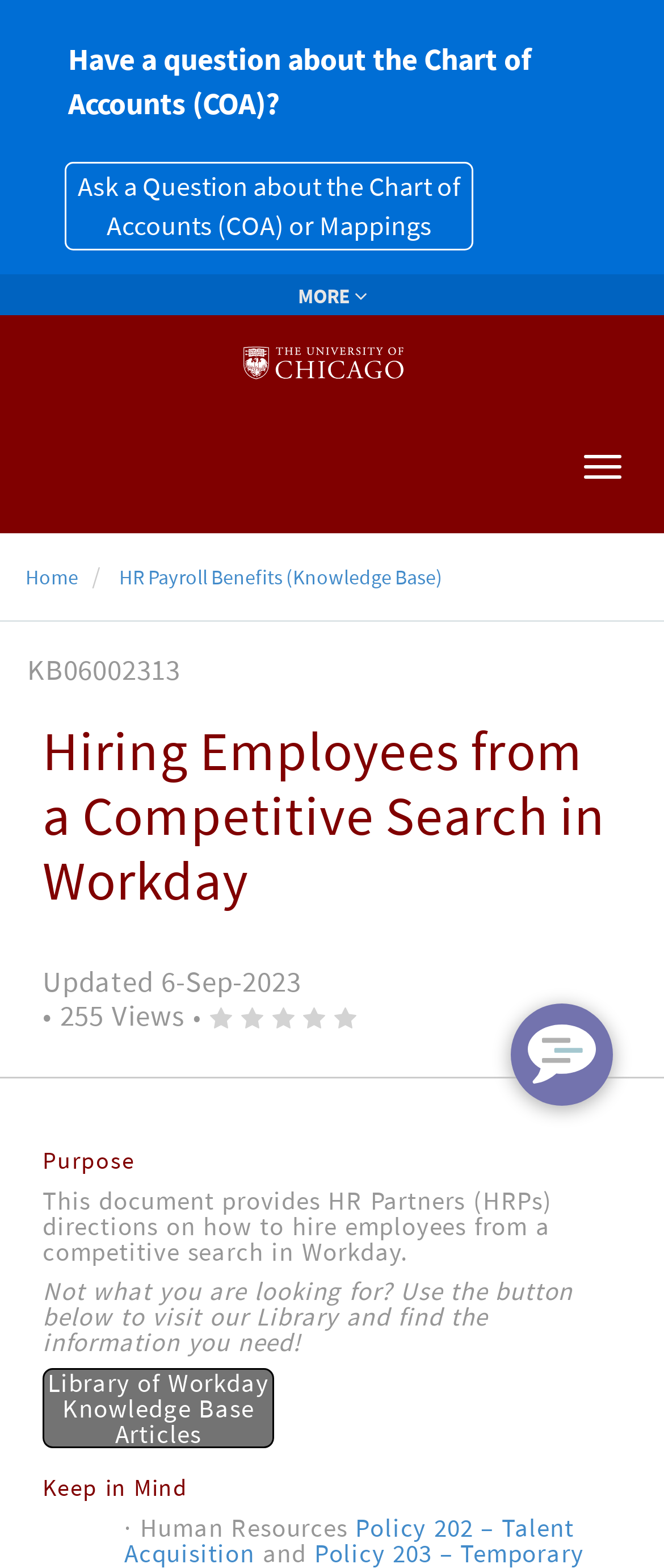Please identify the bounding box coordinates of the clickable area that will allow you to execute the instruction: "Toggle navigation".

[0.854, 0.281, 0.962, 0.315]